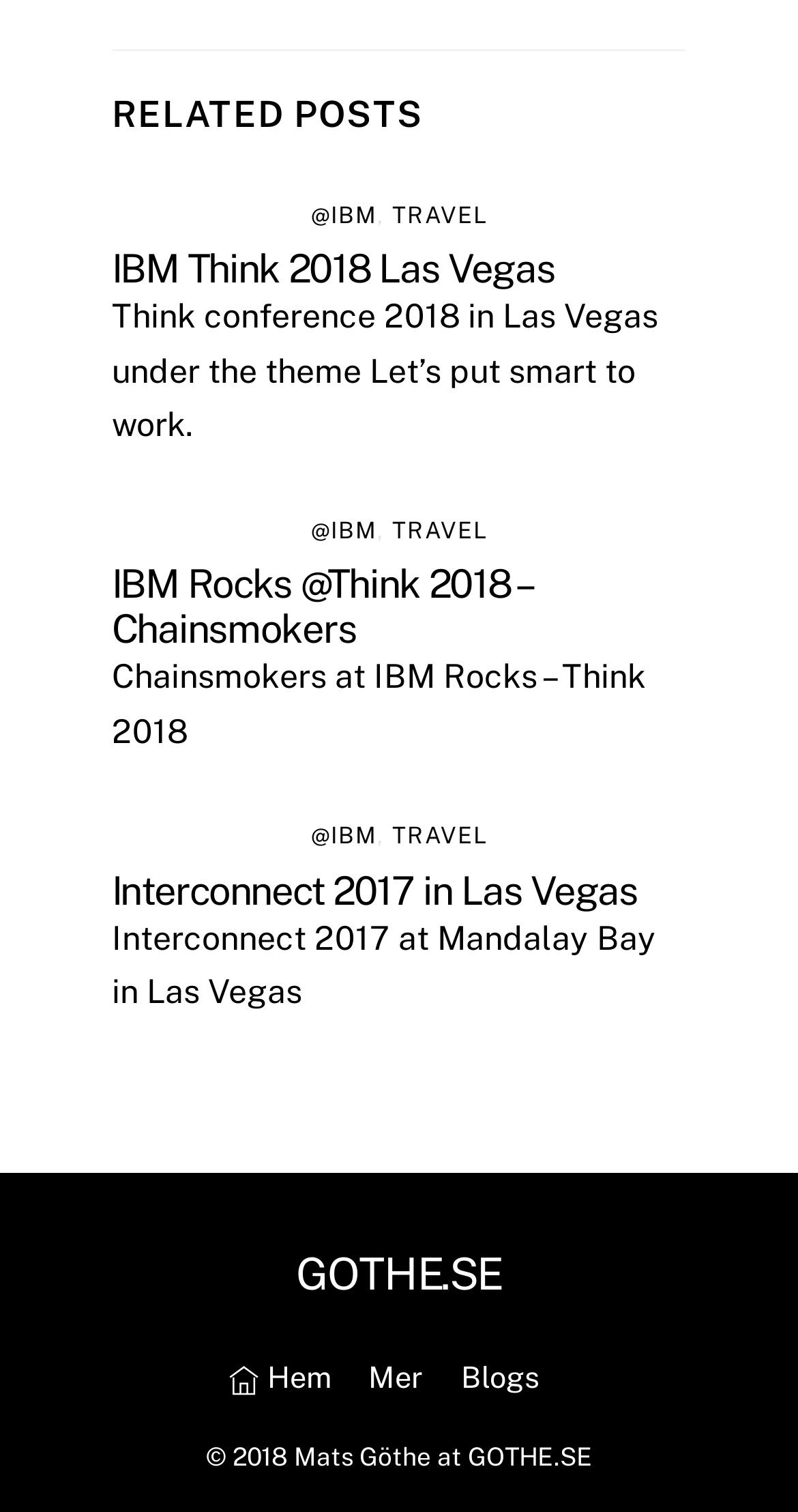Identify the bounding box coordinates for the UI element that matches this description: "Home".

None